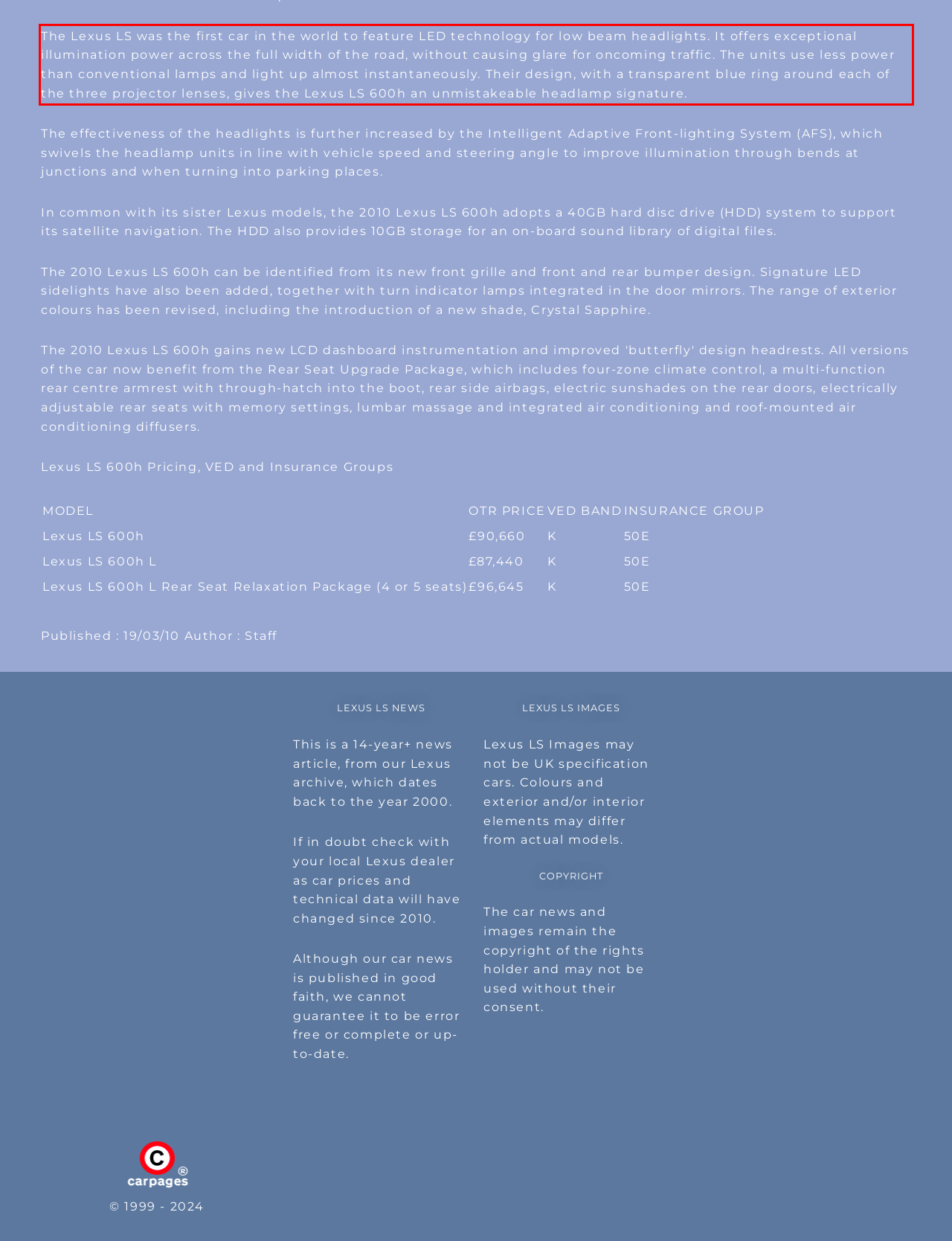Given a screenshot of a webpage containing a red bounding box, perform OCR on the text within this red bounding box and provide the text content.

The Lexus LS was the first car in the world to feature LED technology for low beam headlights. It offers exceptional illumination power across the full width of the road, without causing glare for oncoming traffic. The units use less power than conventional lamps and light up almost instantaneously. Their design, with a transparent blue ring around each of the three projector lenses, gives the Lexus LS 600h an unmistakeable headlamp signature.